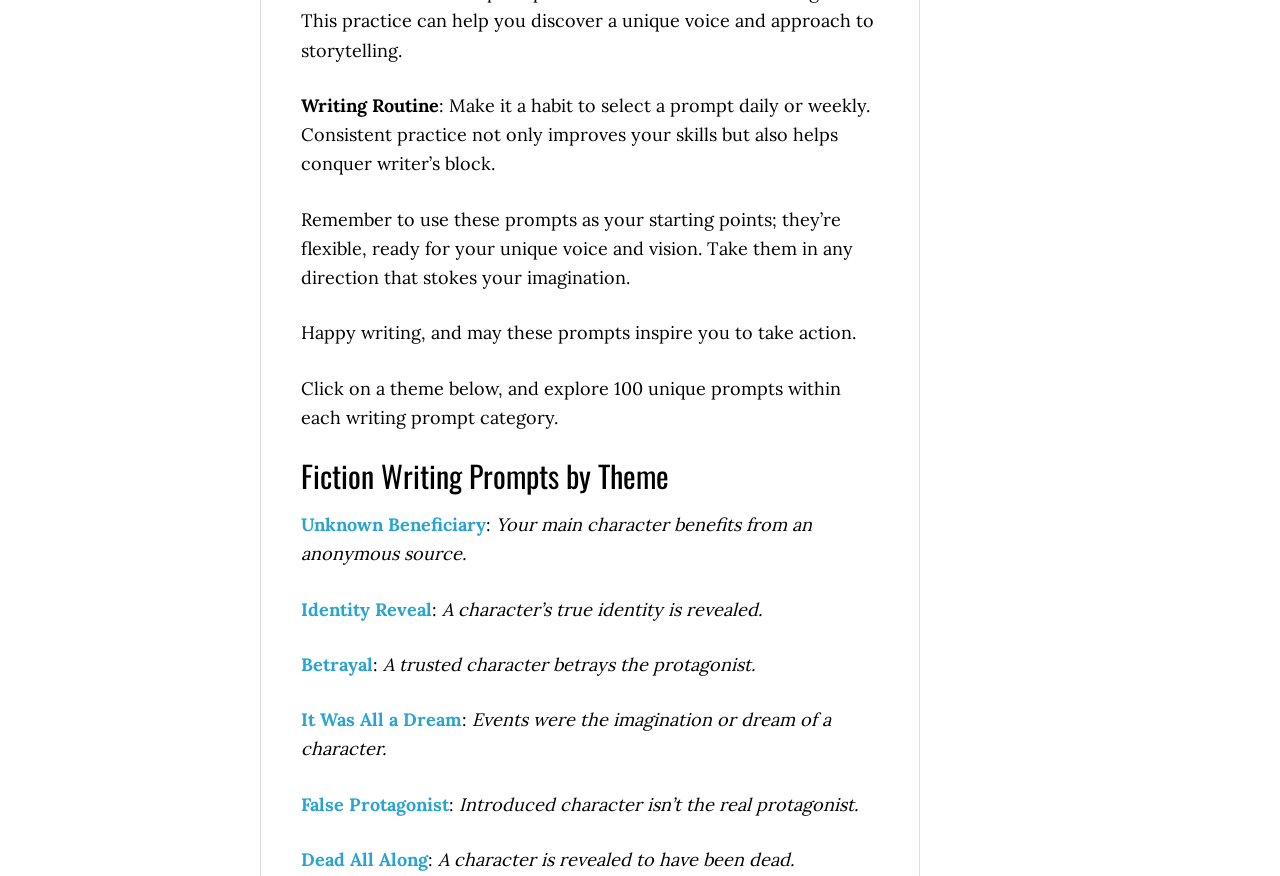Indicate the bounding box coordinates of the clickable region to achieve the following instruction: "Read about 'Betrayal'."

[0.235, 0.745, 0.291, 0.772]